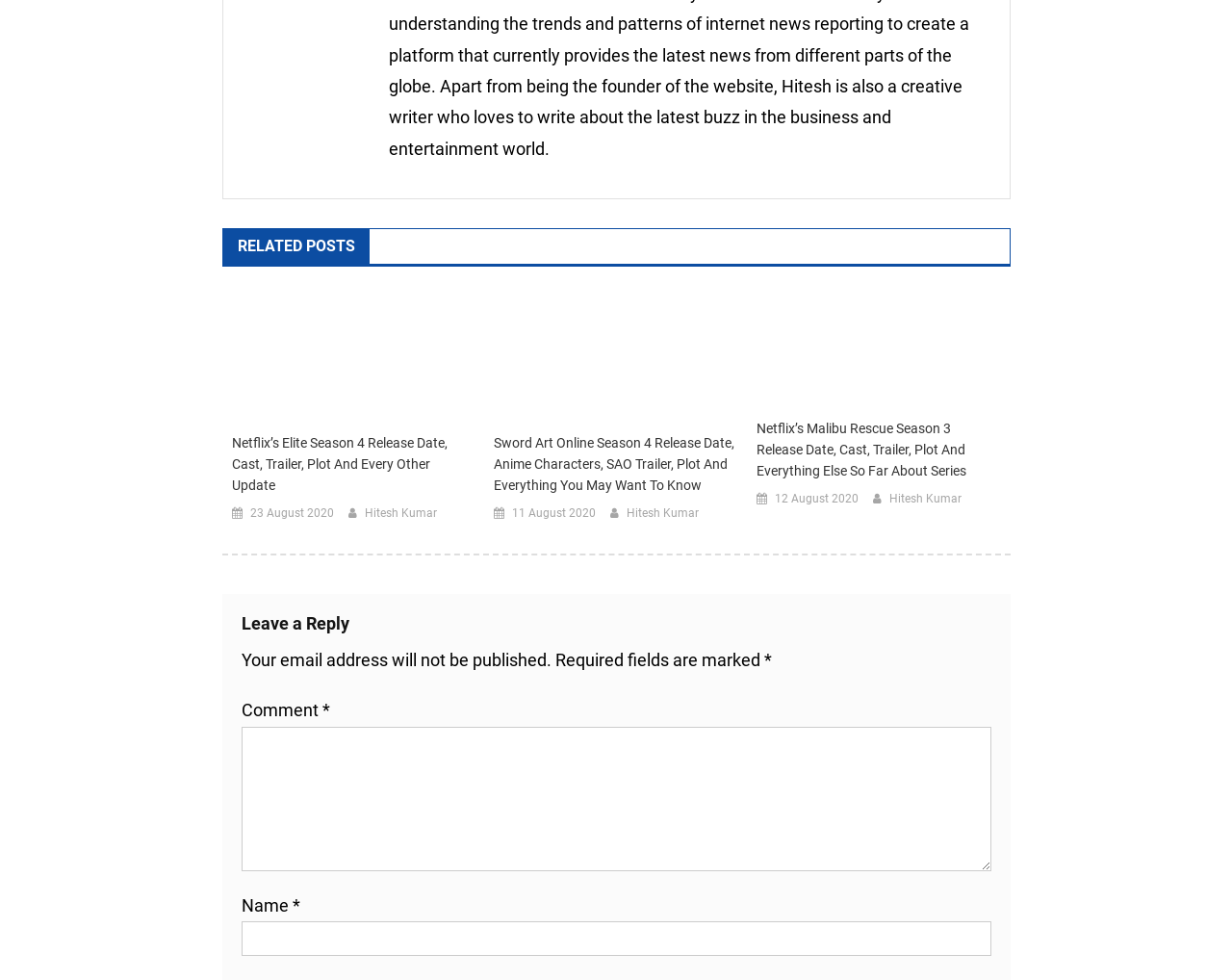What is the title of the second related post?
Refer to the image and provide a one-word or short phrase answer.

Sword Art Online Season 4 Release Date, Anime Characters, SAO Trailer, Plot And Everything You May Want To Know